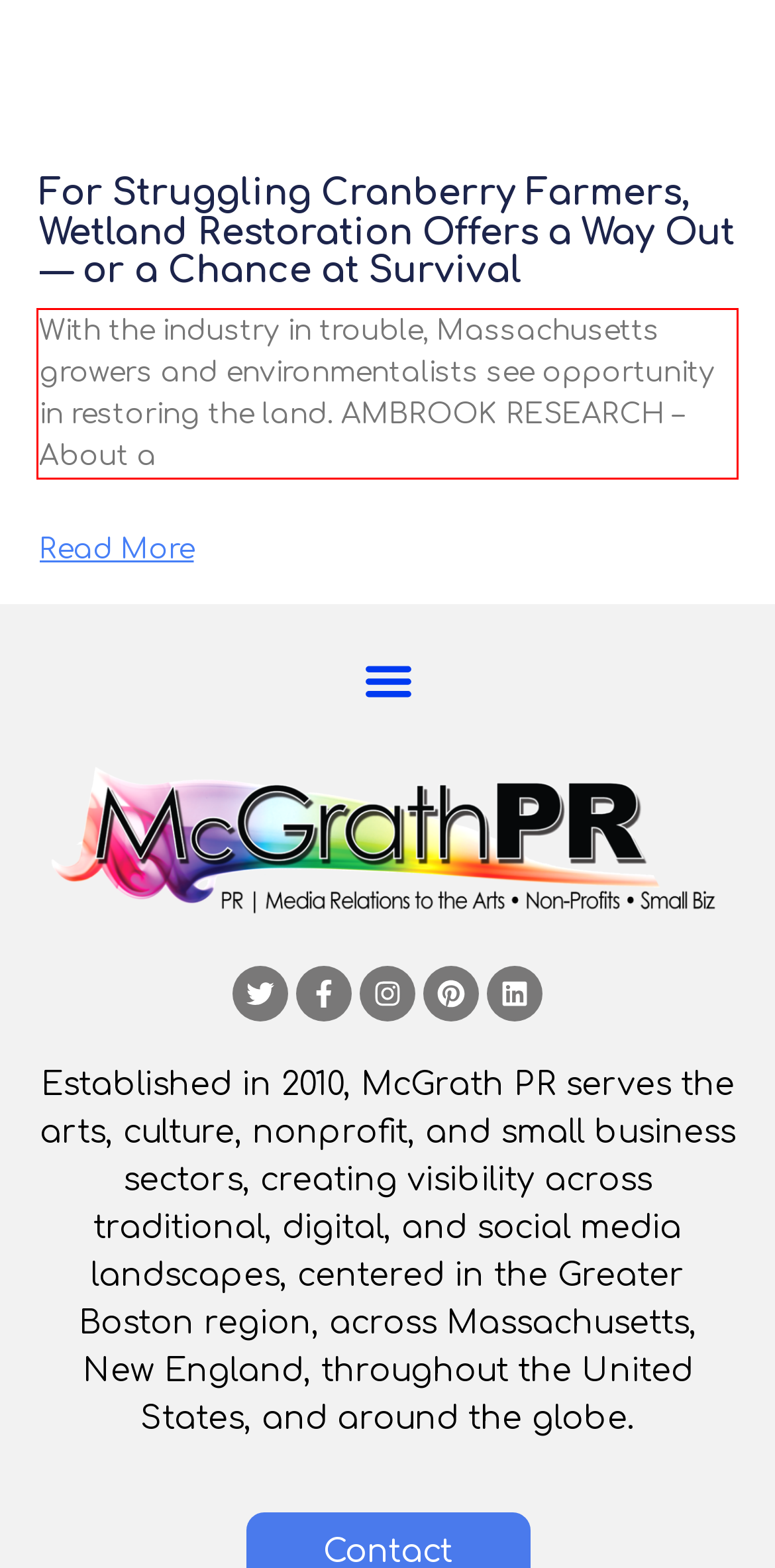Using the webpage screenshot, recognize and capture the text within the red bounding box.

With the industry in trouble, Massachusetts growers and environmentalists see opportunity in restoring the land. AMBROOK RESEARCH – About a